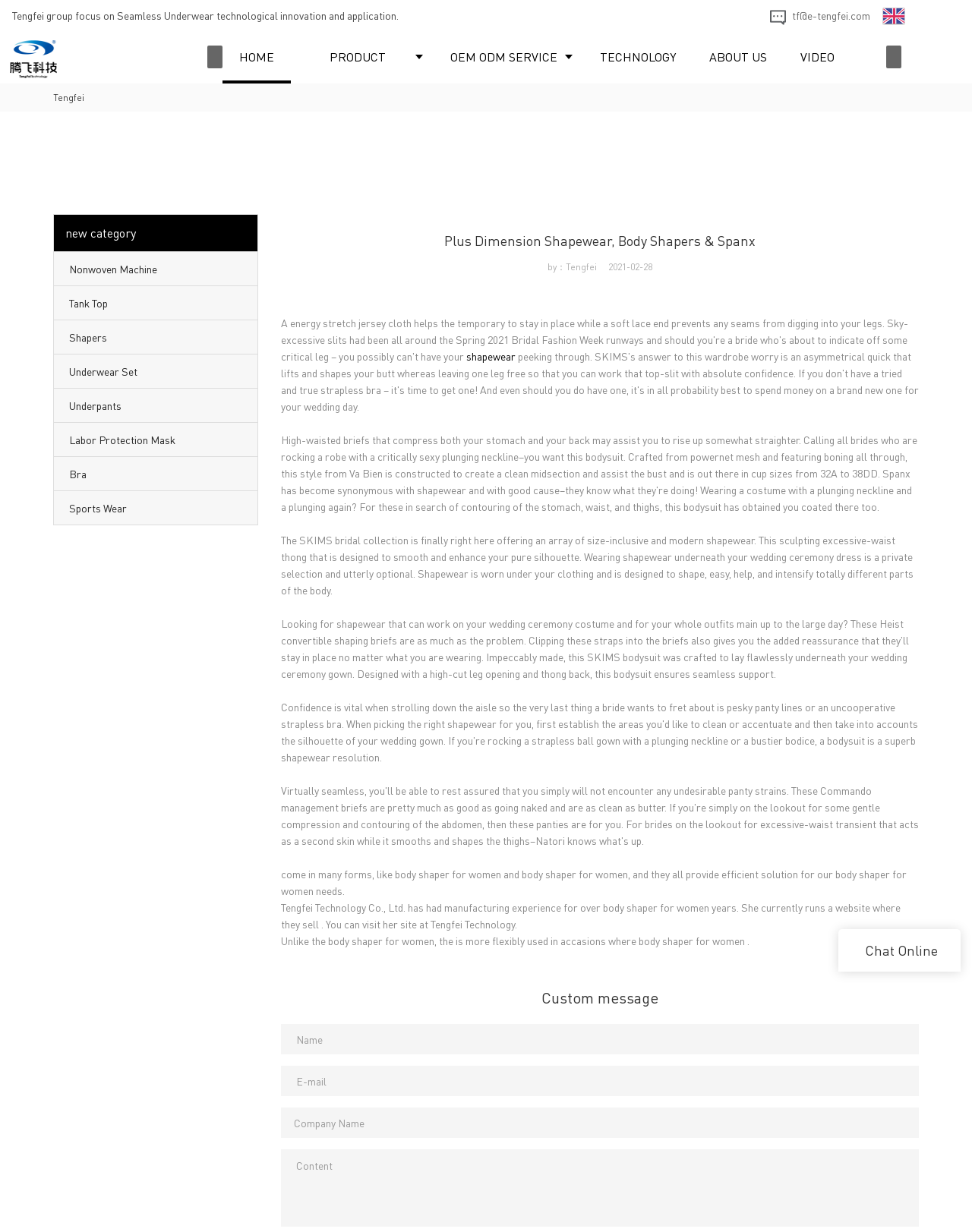Pinpoint the bounding box coordinates of the element you need to click to execute the following instruction: "Fill in the Name textbox". The bounding box should be represented by four float numbers between 0 and 1, in the format [left, top, right, bottom].

[0.289, 0.831, 0.945, 0.856]